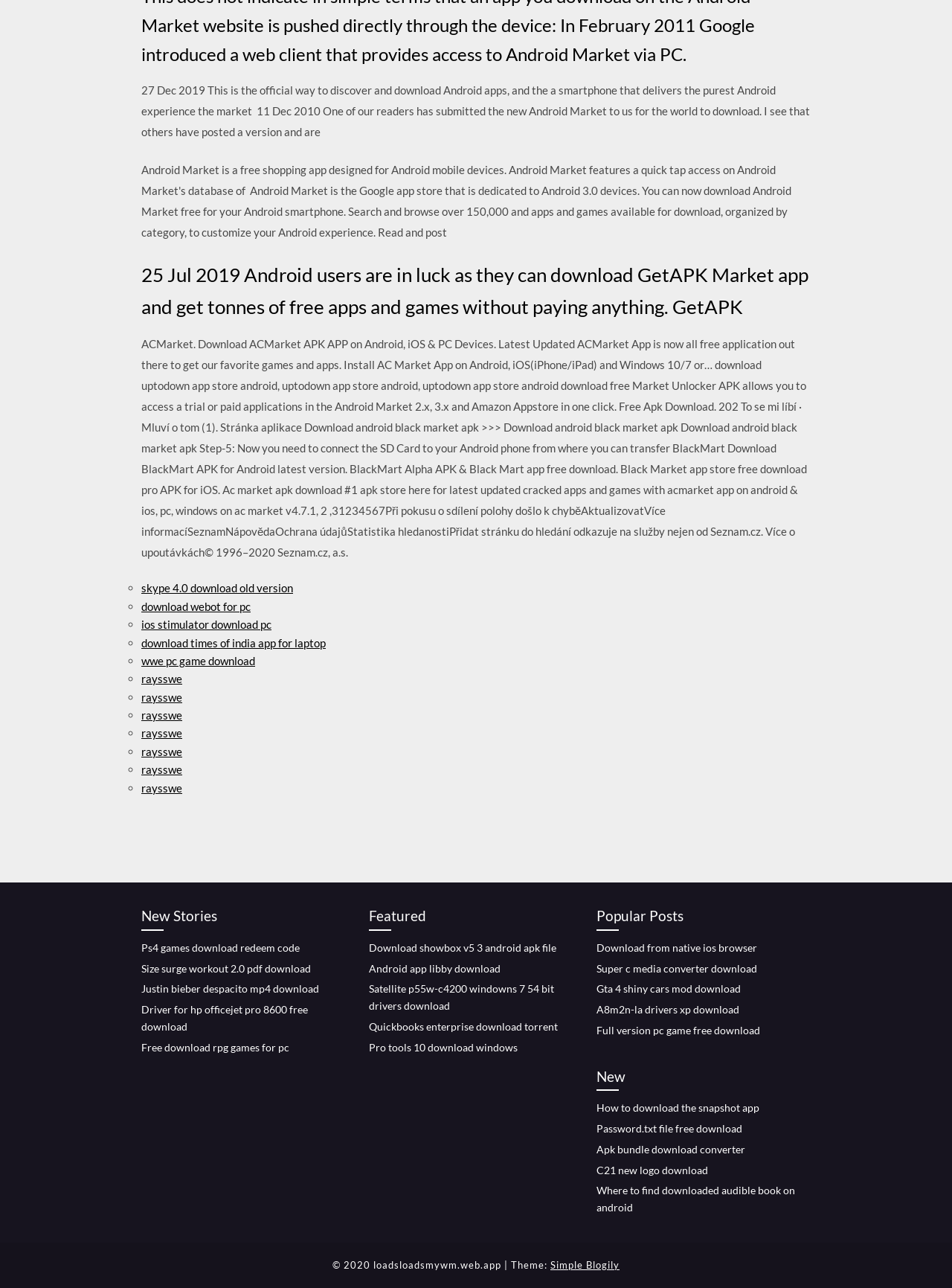What is the copyright year of the website?
From the screenshot, provide a brief answer in one word or phrase.

2020